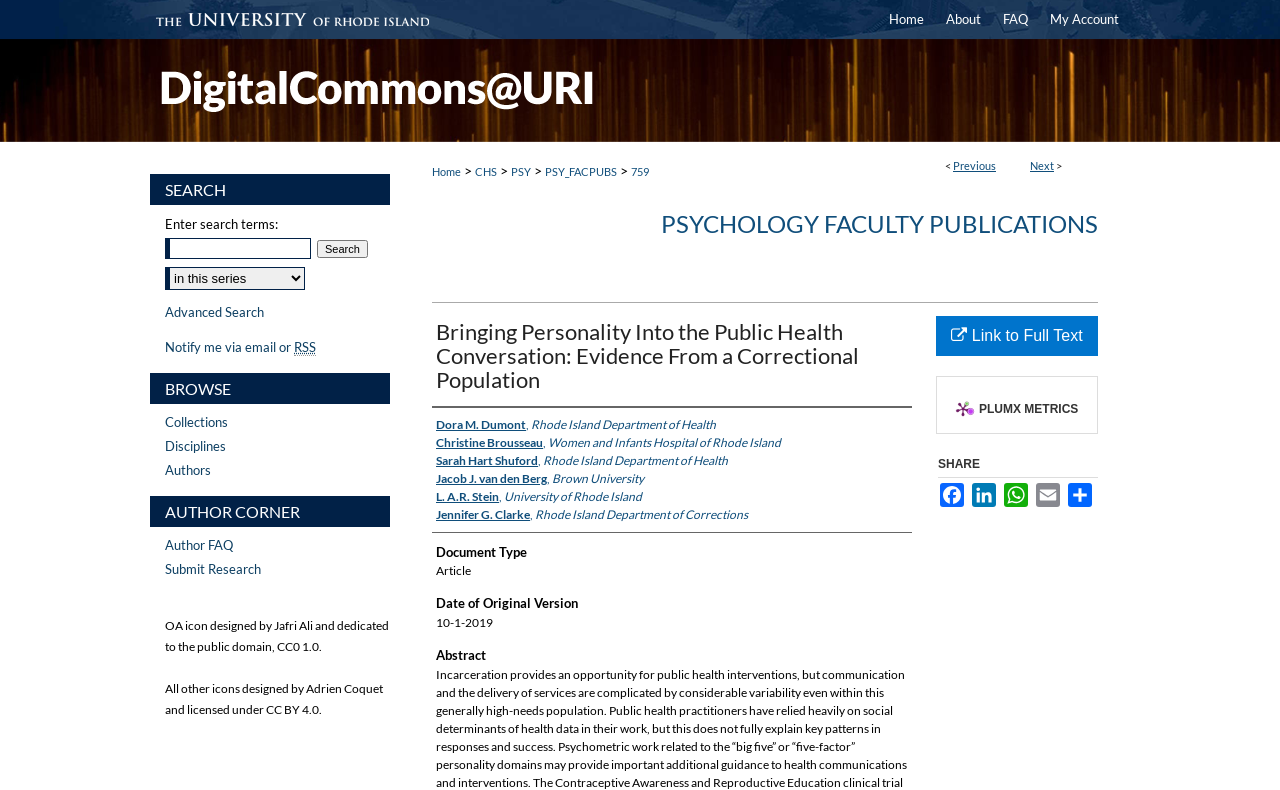Who is the first author of the article?
Based on the visual content, answer with a single word or a brief phrase.

Dora M. Dumont